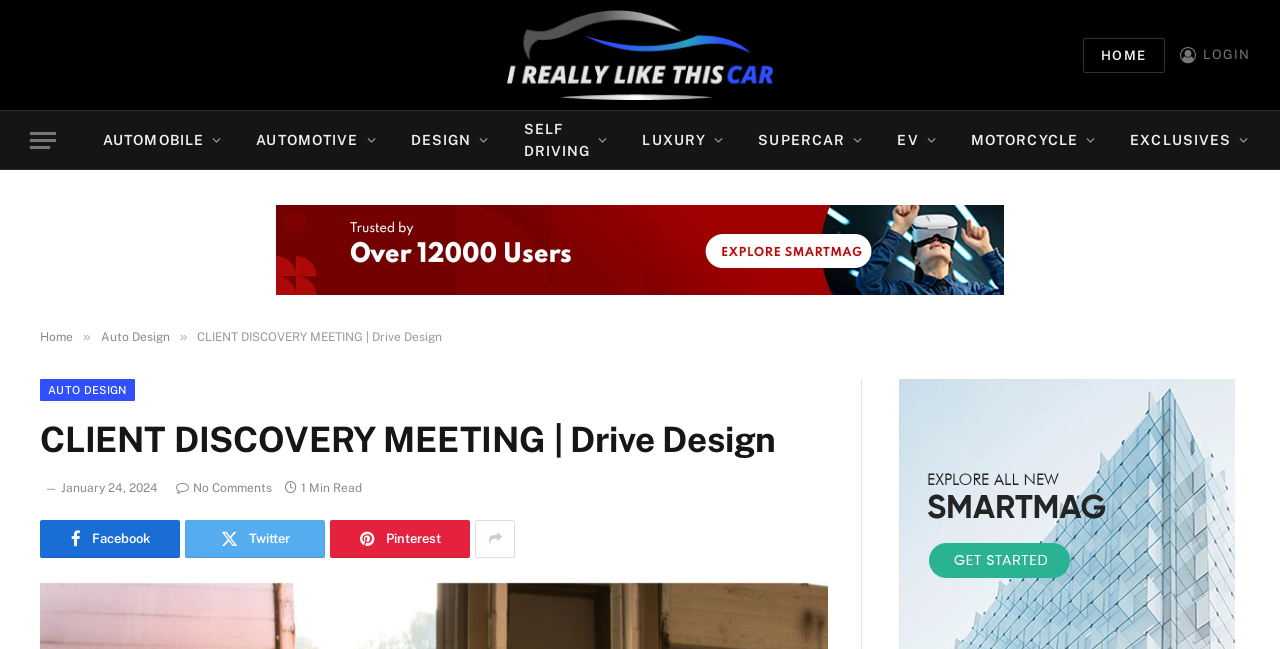How many social media links are there?
Look at the image and respond to the question as thoroughly as possible.

I counted the social media links by finding the elements with Facebook, Twitter, and Pinterest icons, which are elements with IDs 257, 258, and 259, respectively.